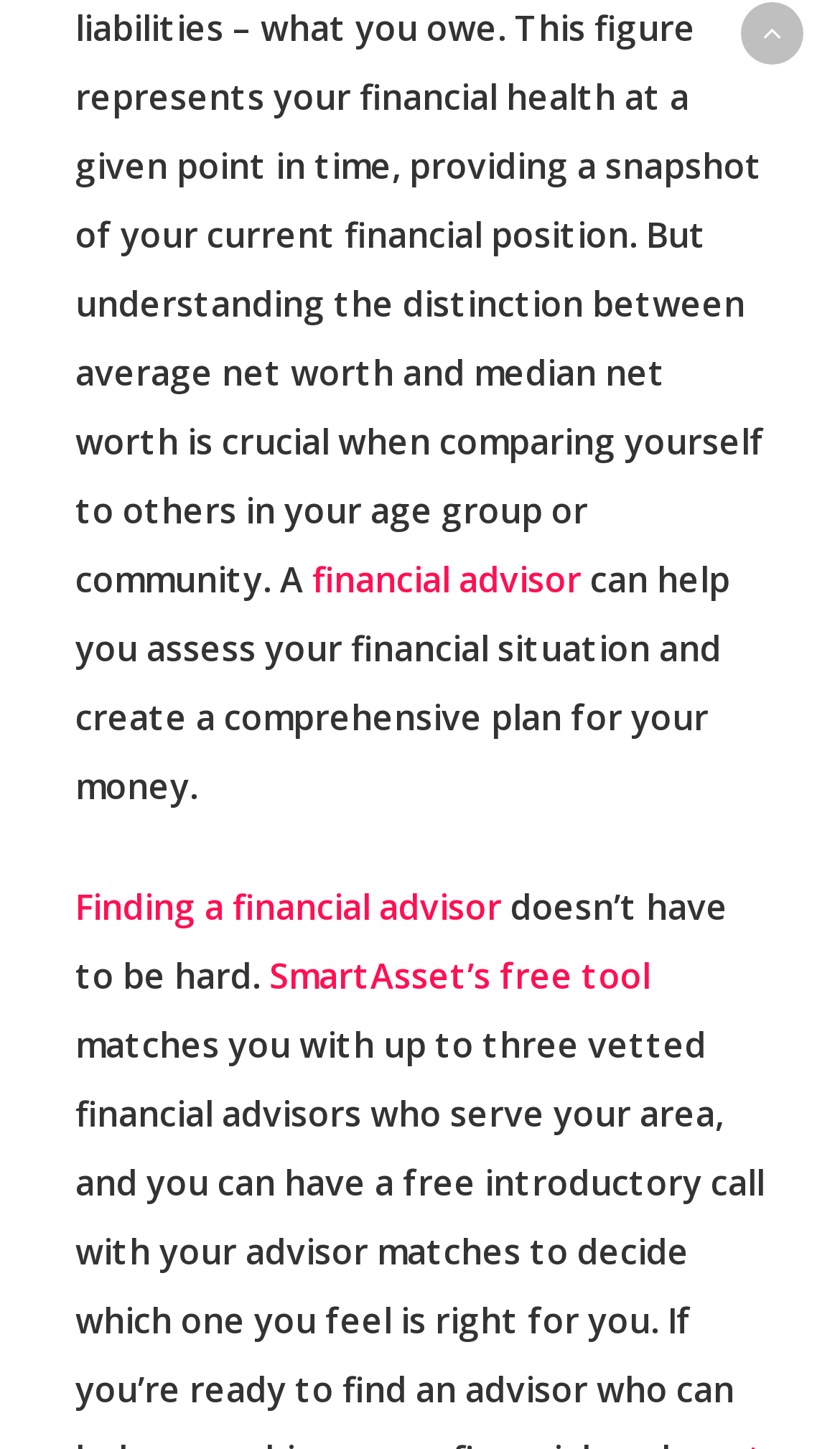Determine the bounding box coordinates (top-left x, top-left y, bottom-right x, bottom-right y) of the UI element described in the following text: Finding a financial advisor

[0.09, 0.61, 0.597, 0.643]